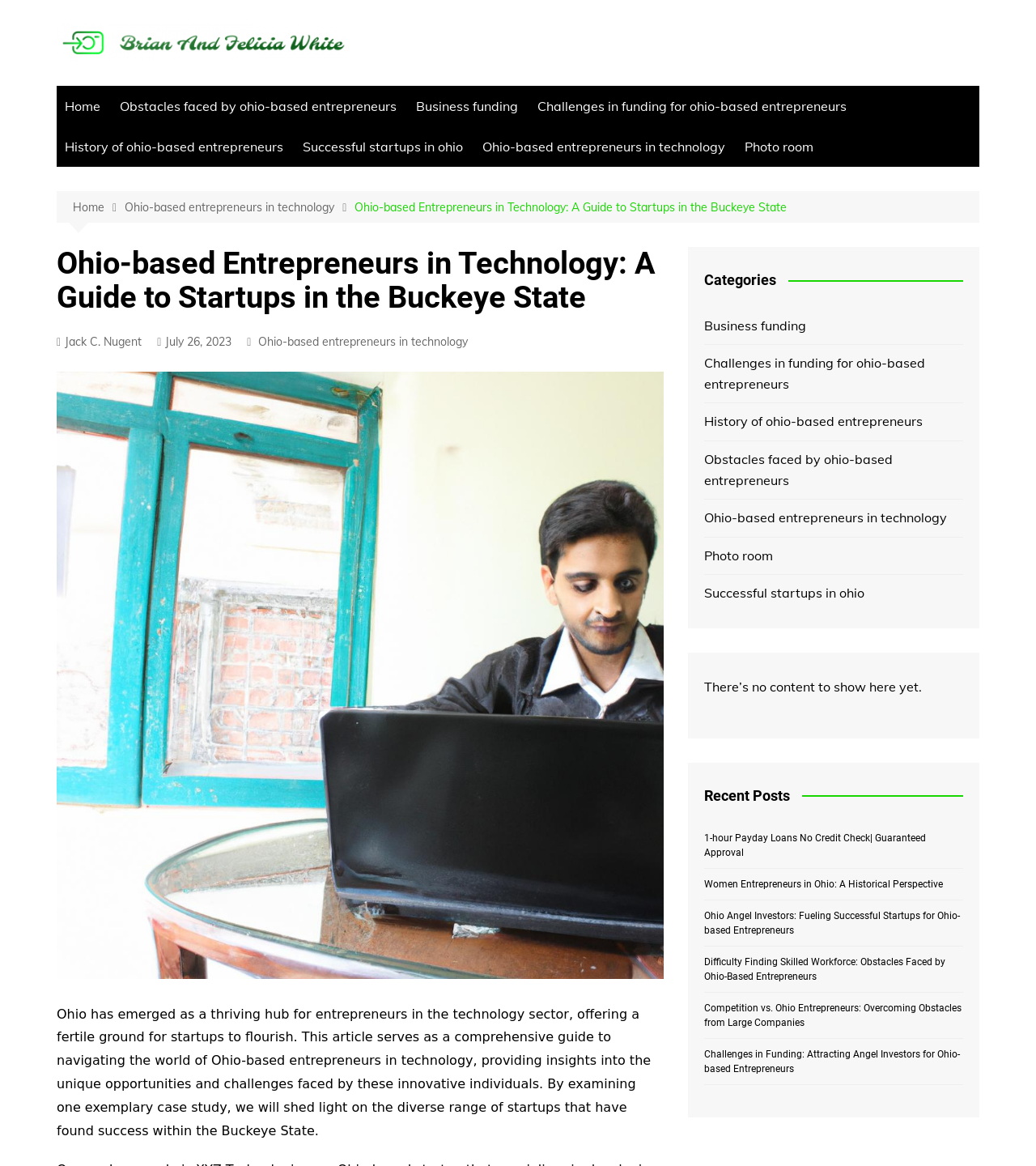What is the main topic of this webpage?
Please provide an in-depth and detailed response to the question.

Based on the webpage's content, including the links and headings, it appears that the main topic is about entrepreneurs in technology who are based in Ohio, providing a guide to startups in the Buckeye State.